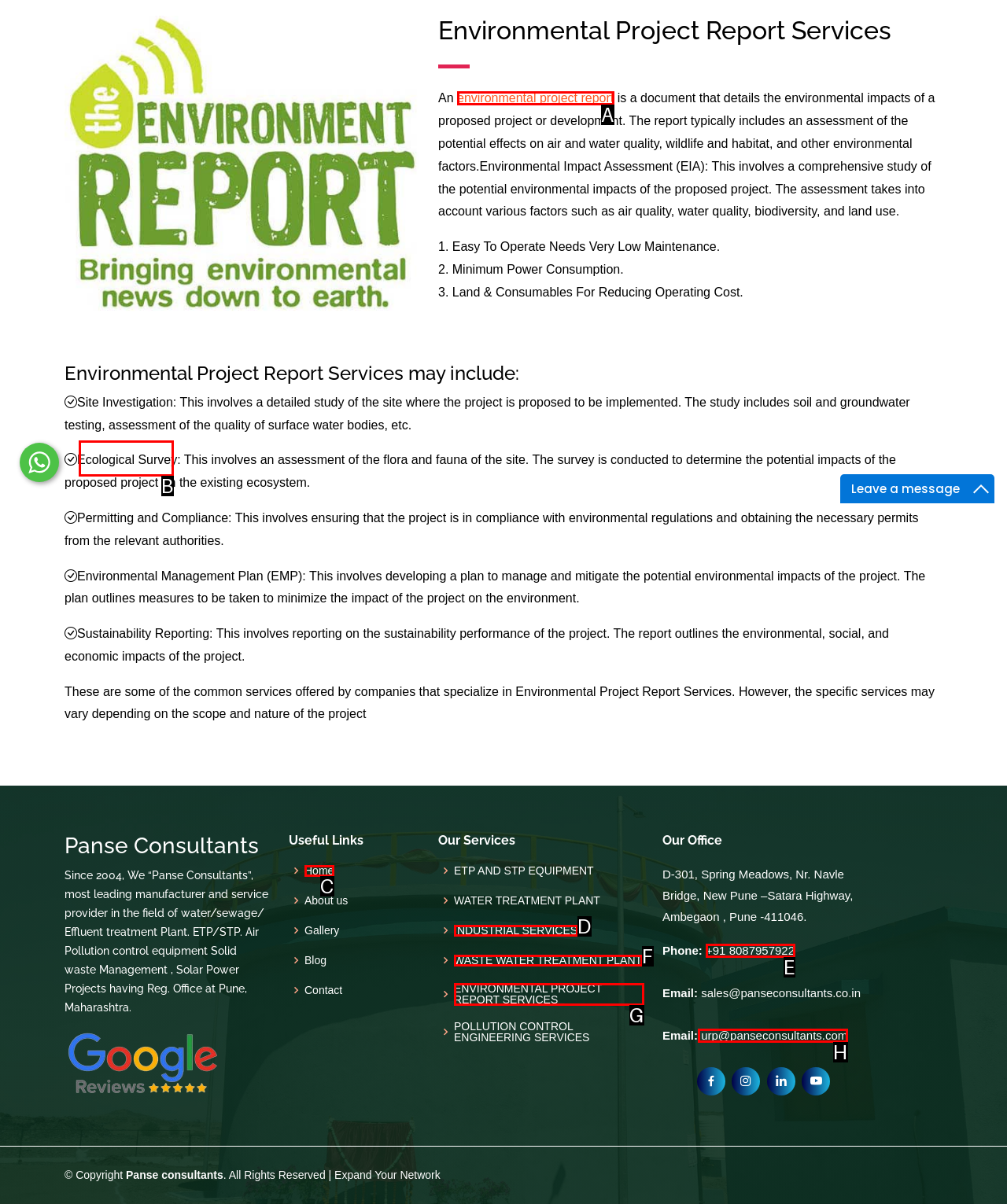Identify the HTML element that corresponds to the description: WASTE WATER TREATMENT PLANT Provide the letter of the correct option directly.

F